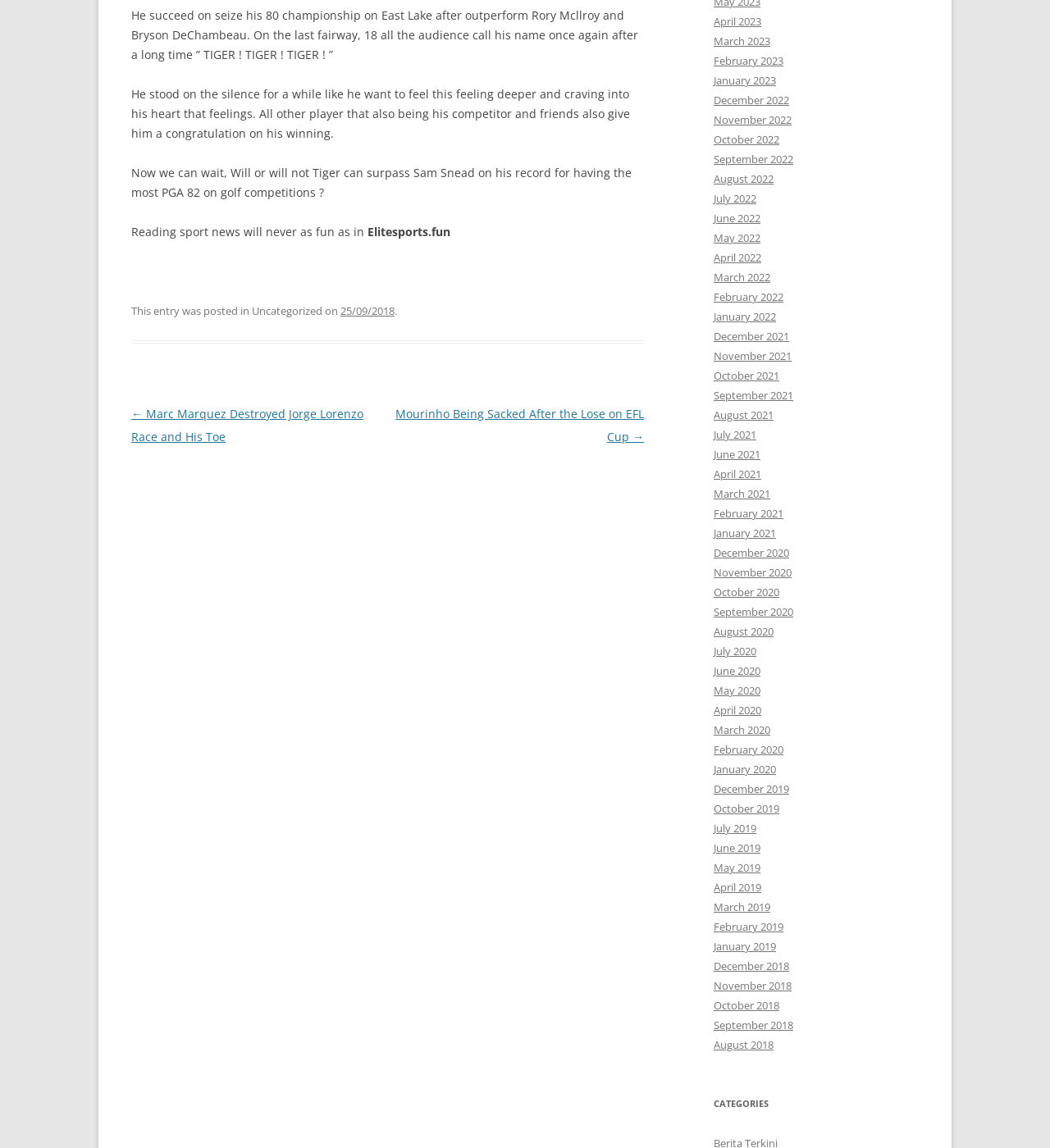Please identify the bounding box coordinates for the region that you need to click to follow this instruction: "View posts from April 2023".

[0.68, 0.012, 0.725, 0.025]